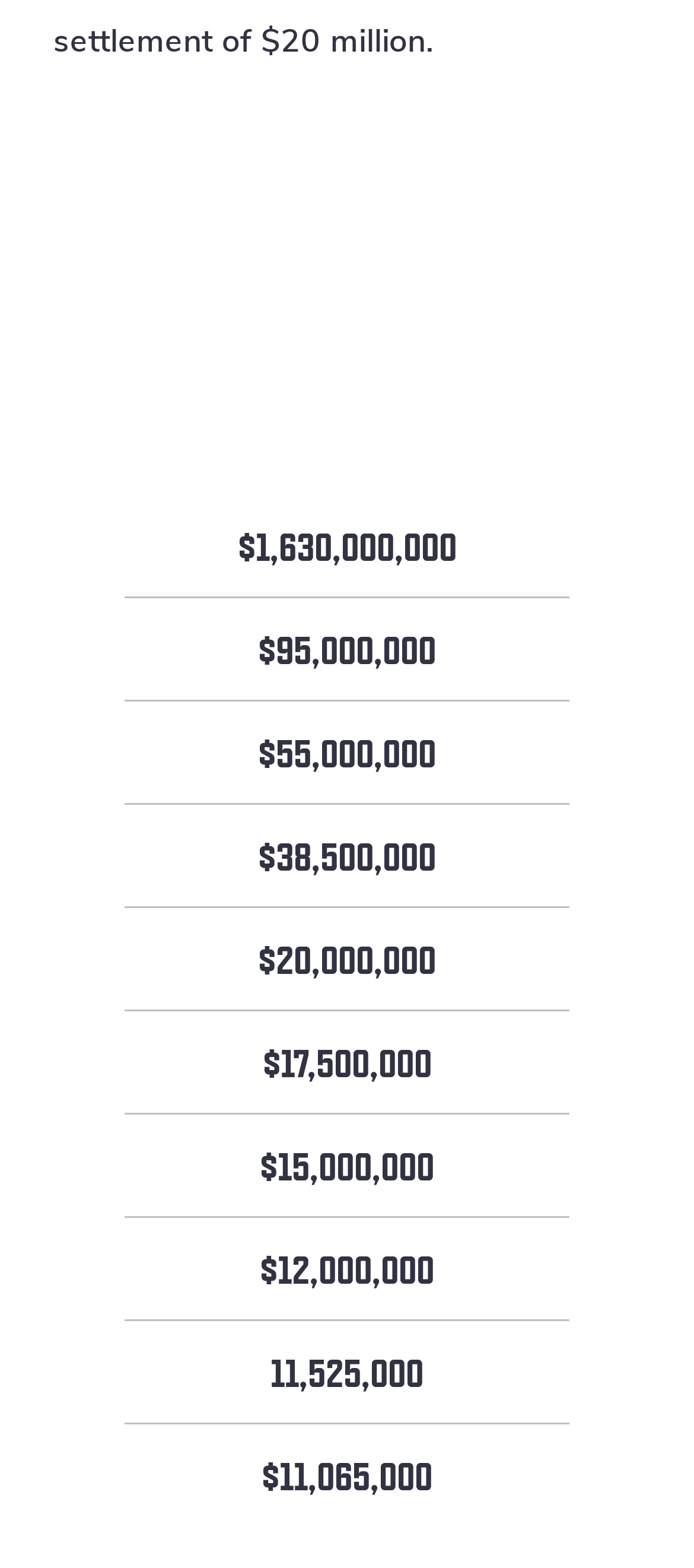Are the links on the webpage in descending order?
Refer to the image and provide a thorough answer to the question.

By examining the links on the webpage, I found that they are listed in descending order, with the largest amount of money first and the smallest amount of money last.